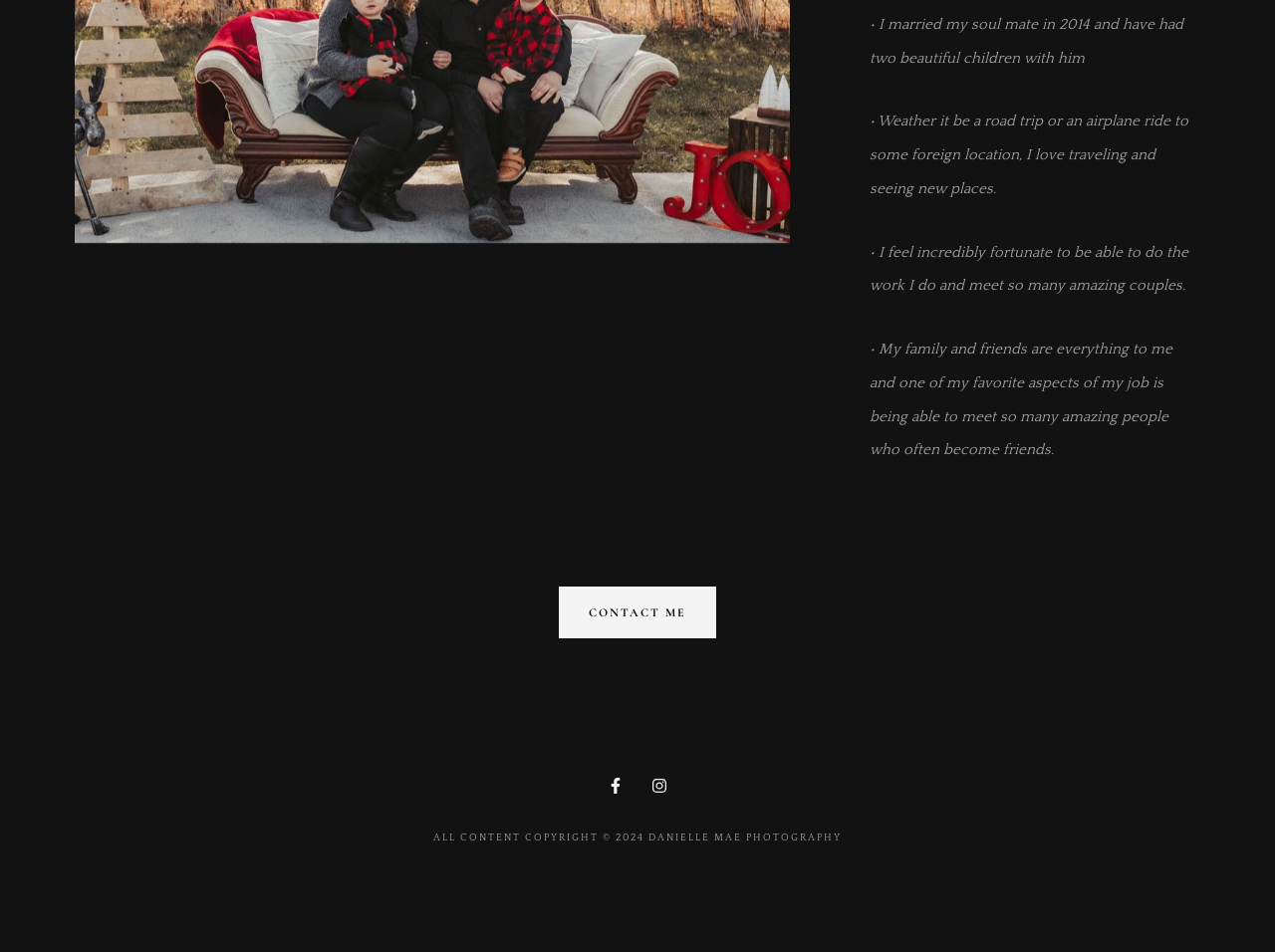Extract the bounding box coordinates for the UI element described by the text: "Contact Me". The coordinates should be in the form of [left, top, right, bottom] with values between 0 and 1.

[0.438, 0.616, 0.562, 0.671]